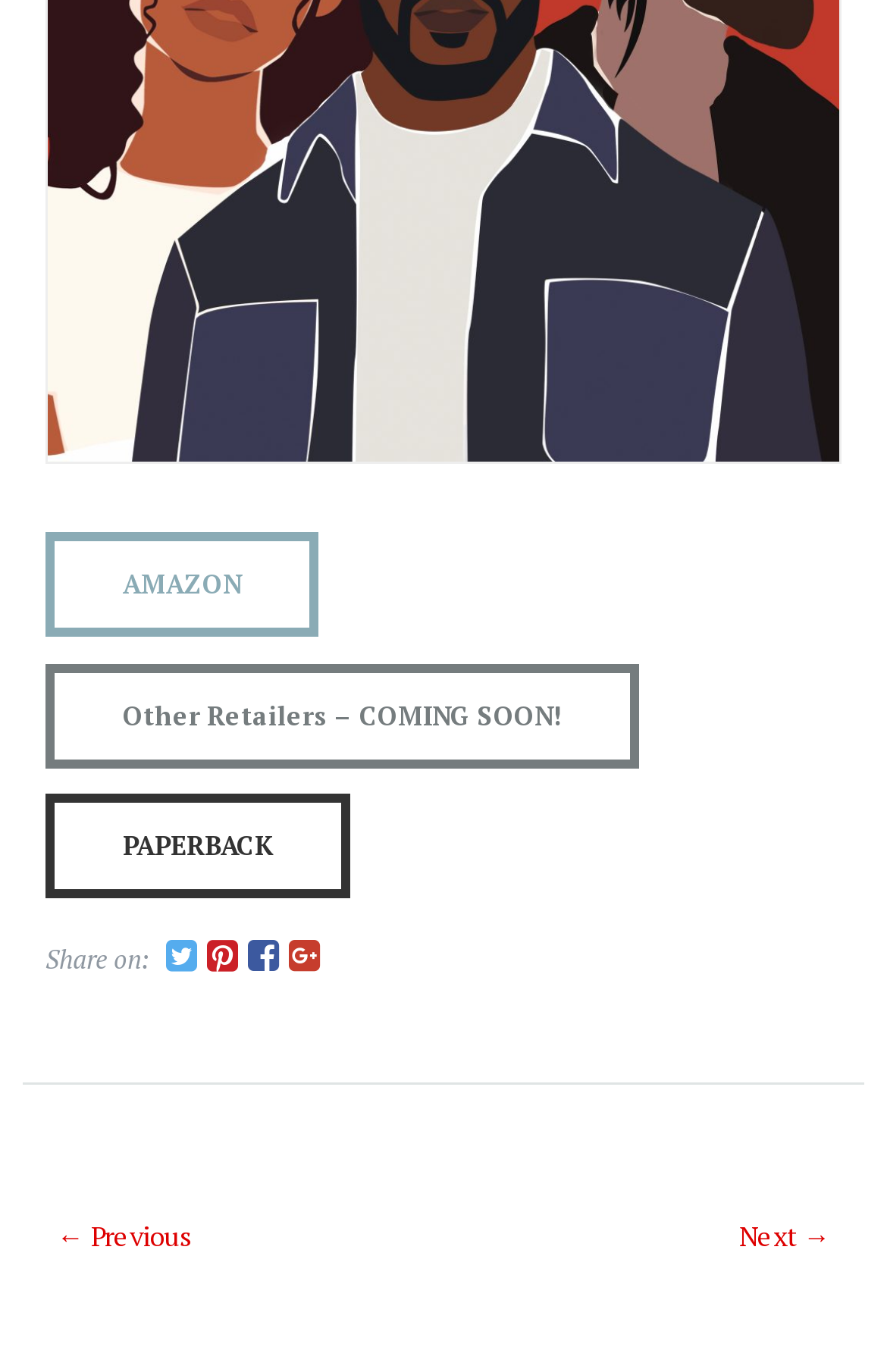Identify the bounding box coordinates for the UI element described by the following text: "Other Retailers – COMING SOON!". Provide the coordinates as four float numbers between 0 and 1, in the format [left, top, right, bottom].

[0.051, 0.484, 0.721, 0.56]